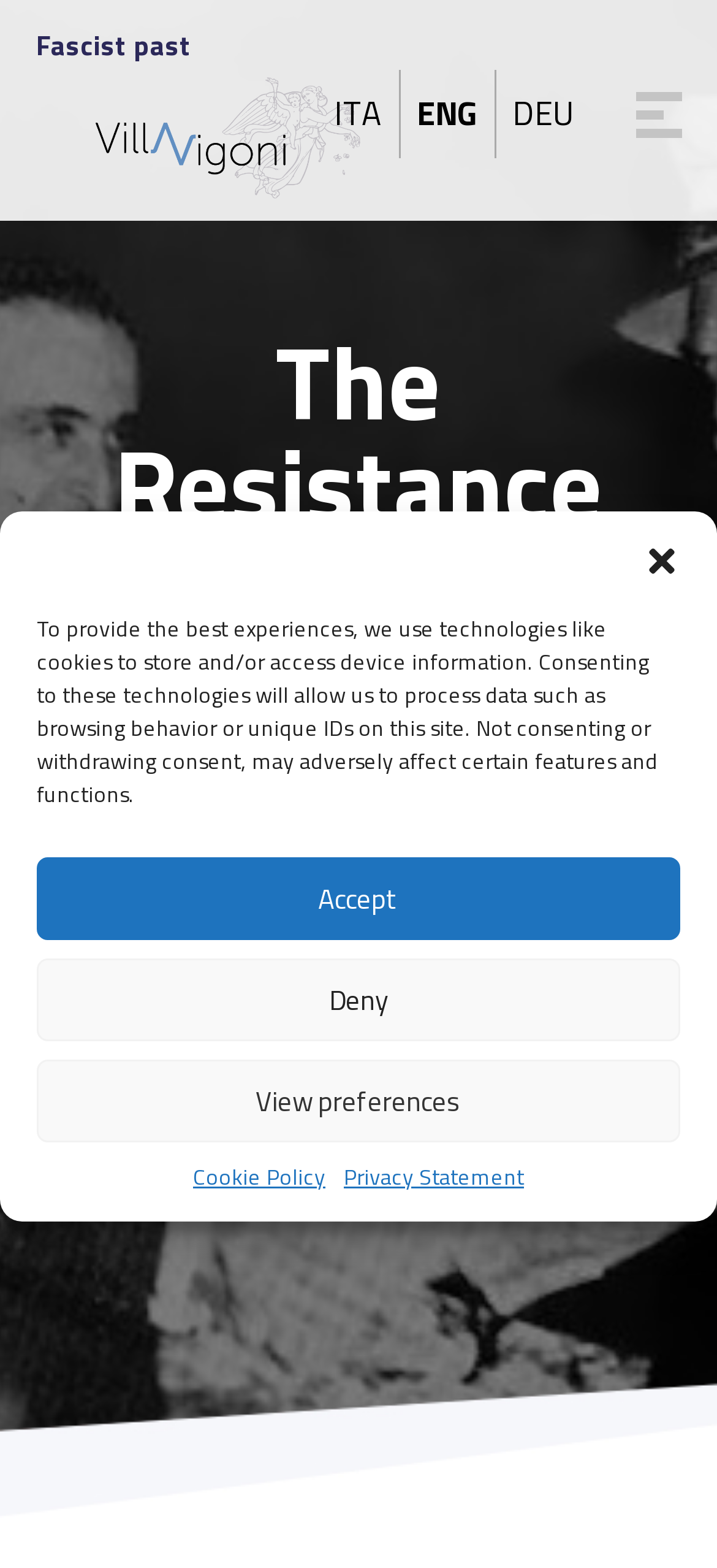Find the bounding box coordinates of the area to click in order to follow the instruction: "Explore '2000s' decade".

[0.295, 0.594, 0.459, 0.637]